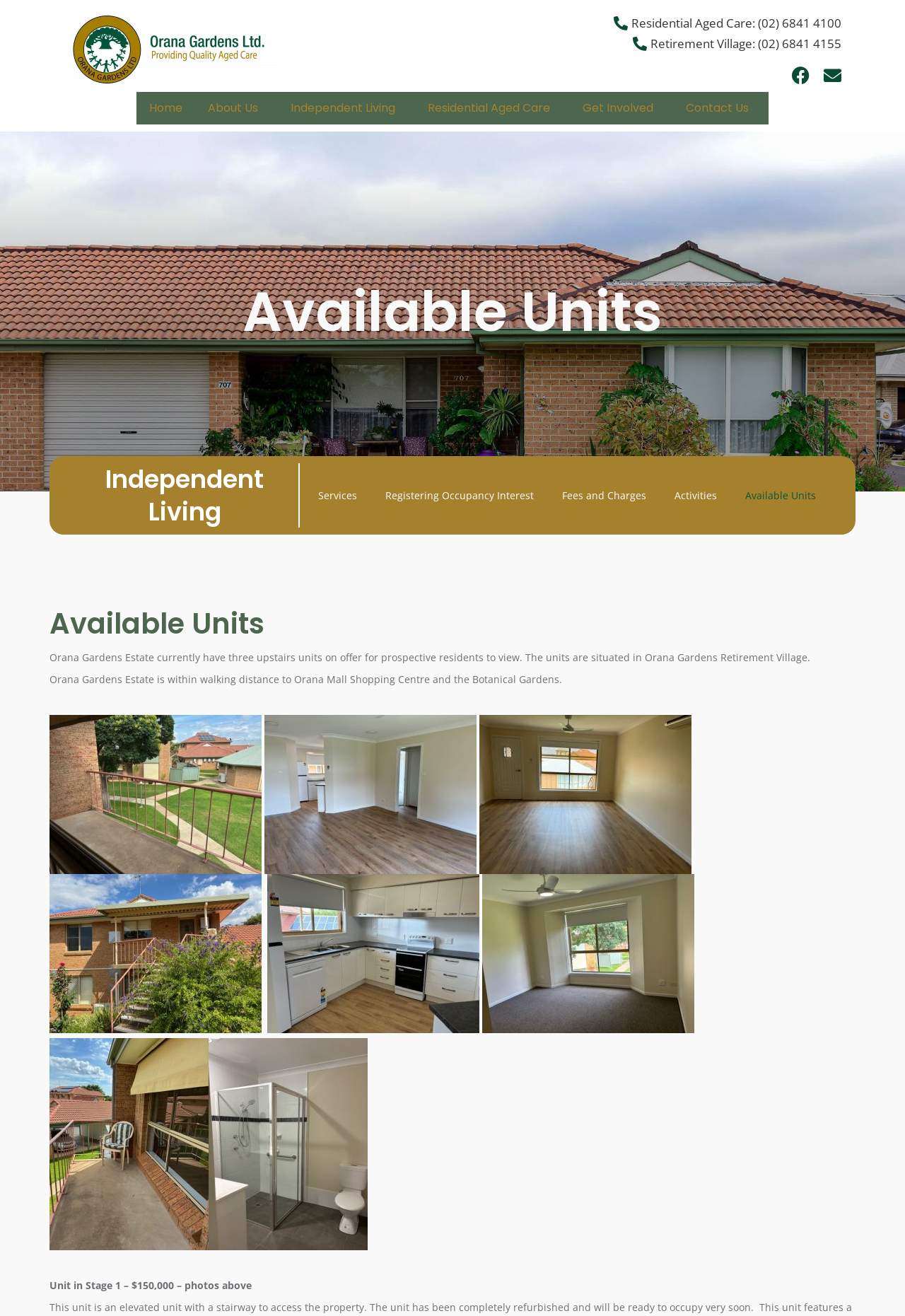Utilize the details in the image to give a detailed response to the question: What type of living is offered by Orana Gardens Estate?

The webpage has a heading 'Independent Living' and mentions 'Orana Gardens Estate currently have three upstairs units on offer for prospective residents to view.' This indicates that Orana Gardens Estate offers independent living.